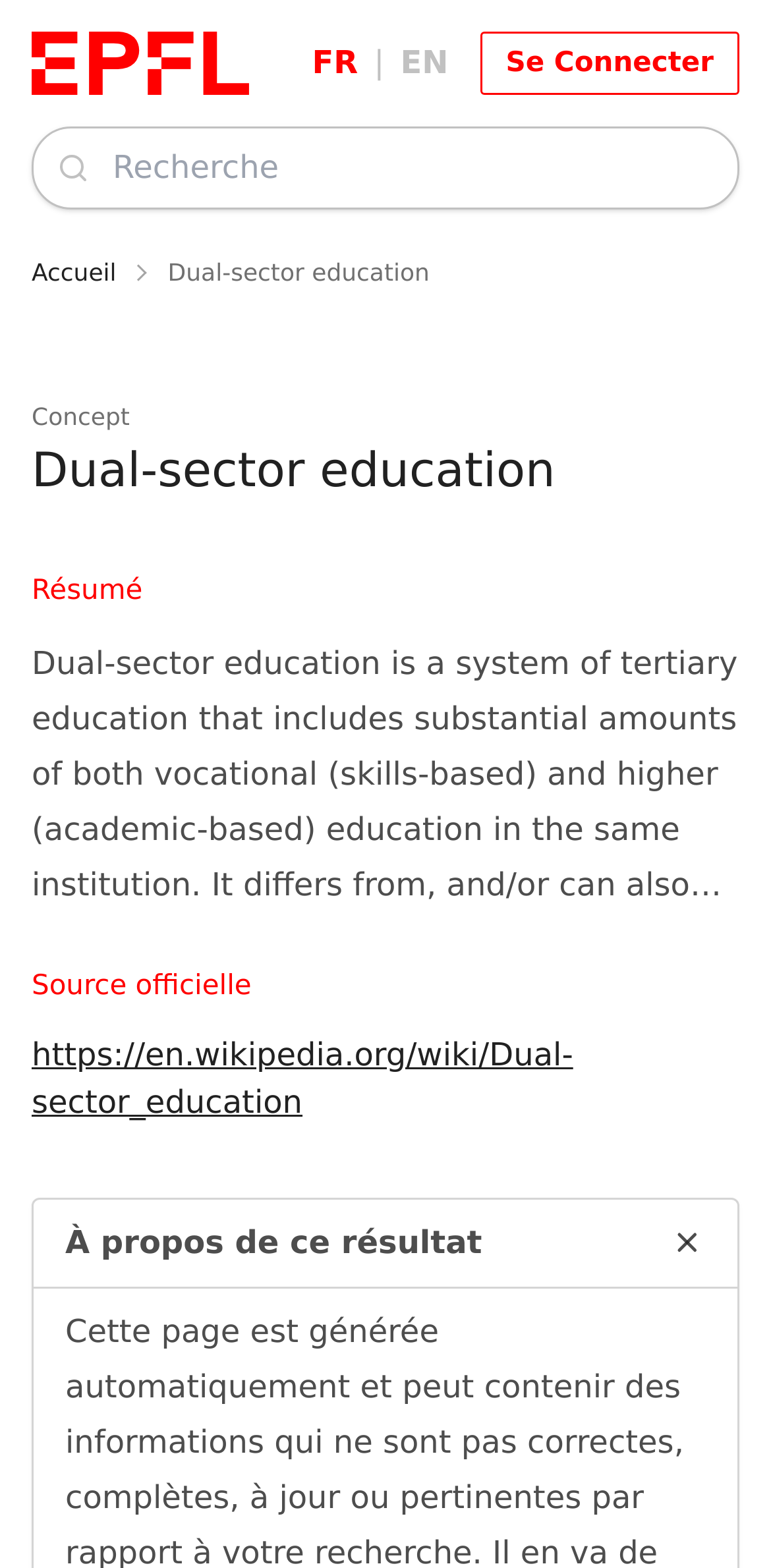What is the purpose of the search bar?
Look at the image and answer with only one word or phrase.

To search